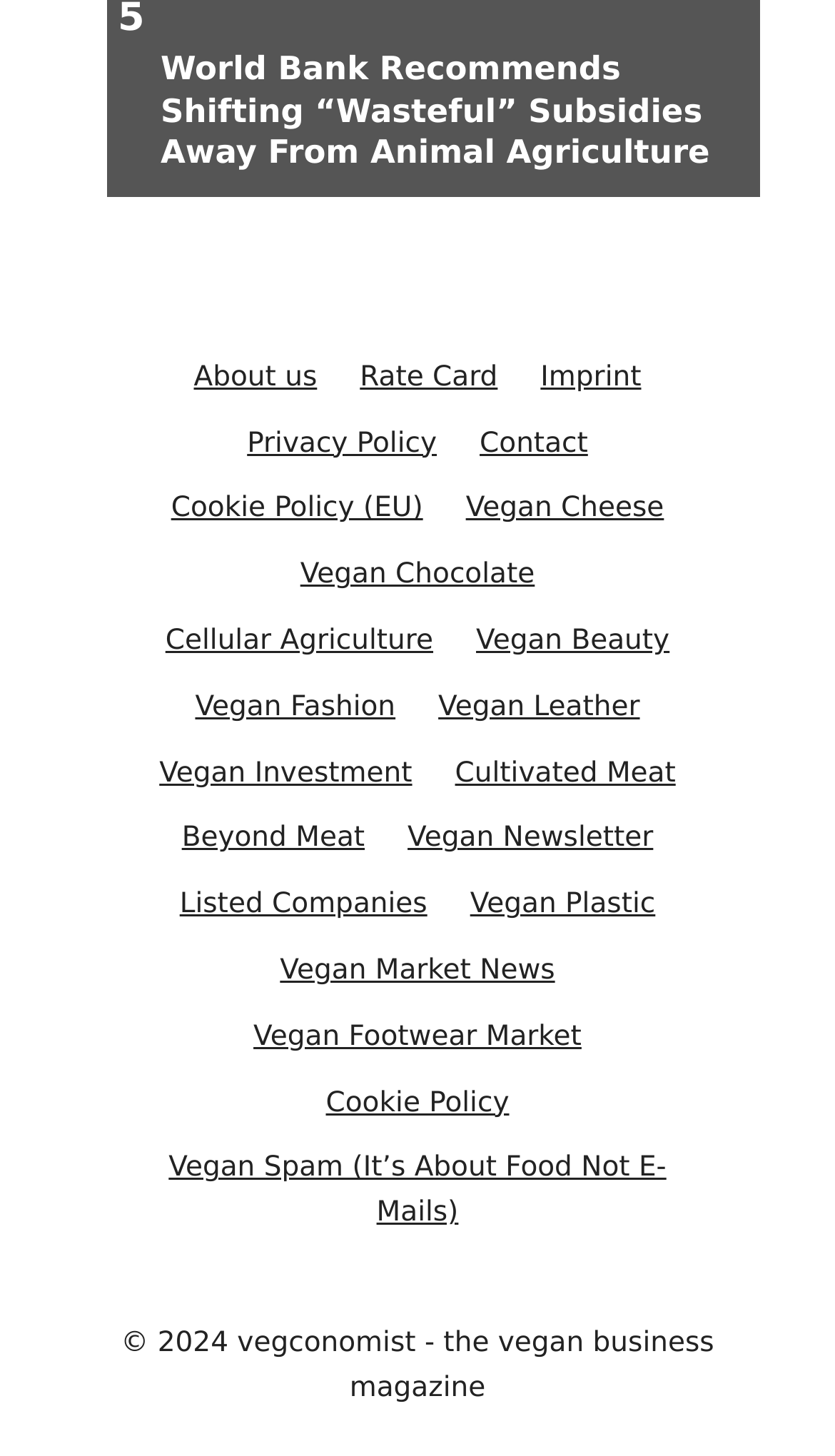Extract the bounding box coordinates of the UI element described by: "About us". The coordinates should include four float numbers ranging from 0 to 1, e.g., [left, top, right, bottom].

[0.232, 0.248, 0.38, 0.27]